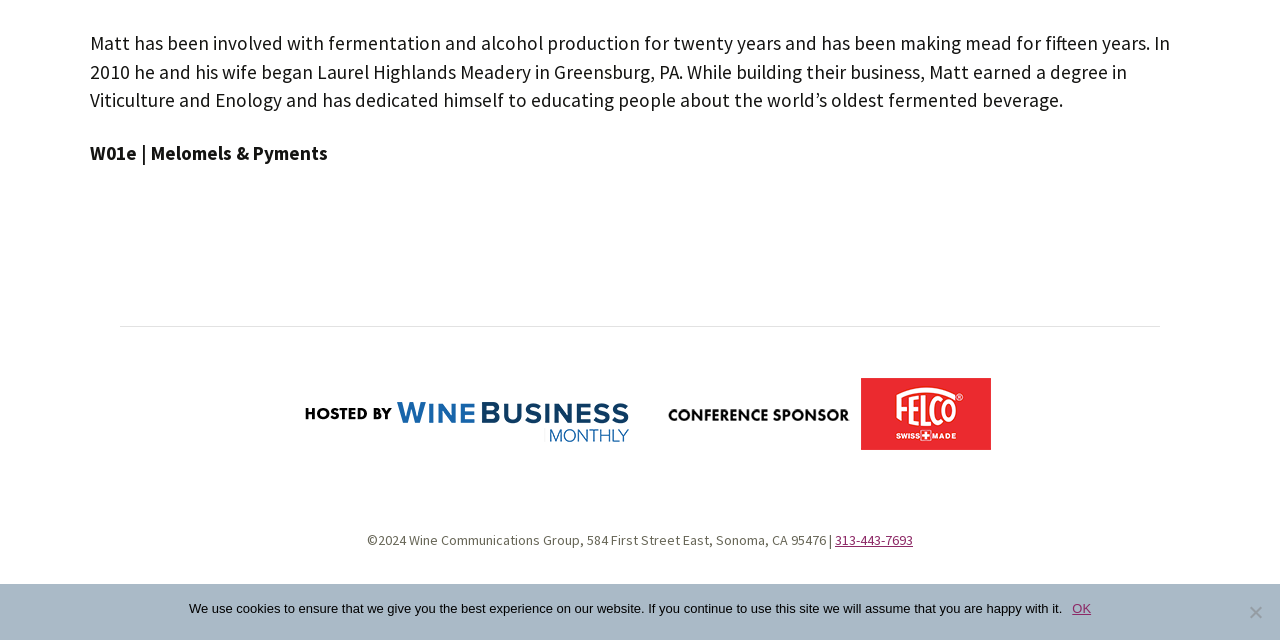Locate the bounding box of the UI element with the following description: "313-443-7693".

[0.652, 0.83, 0.713, 0.858]